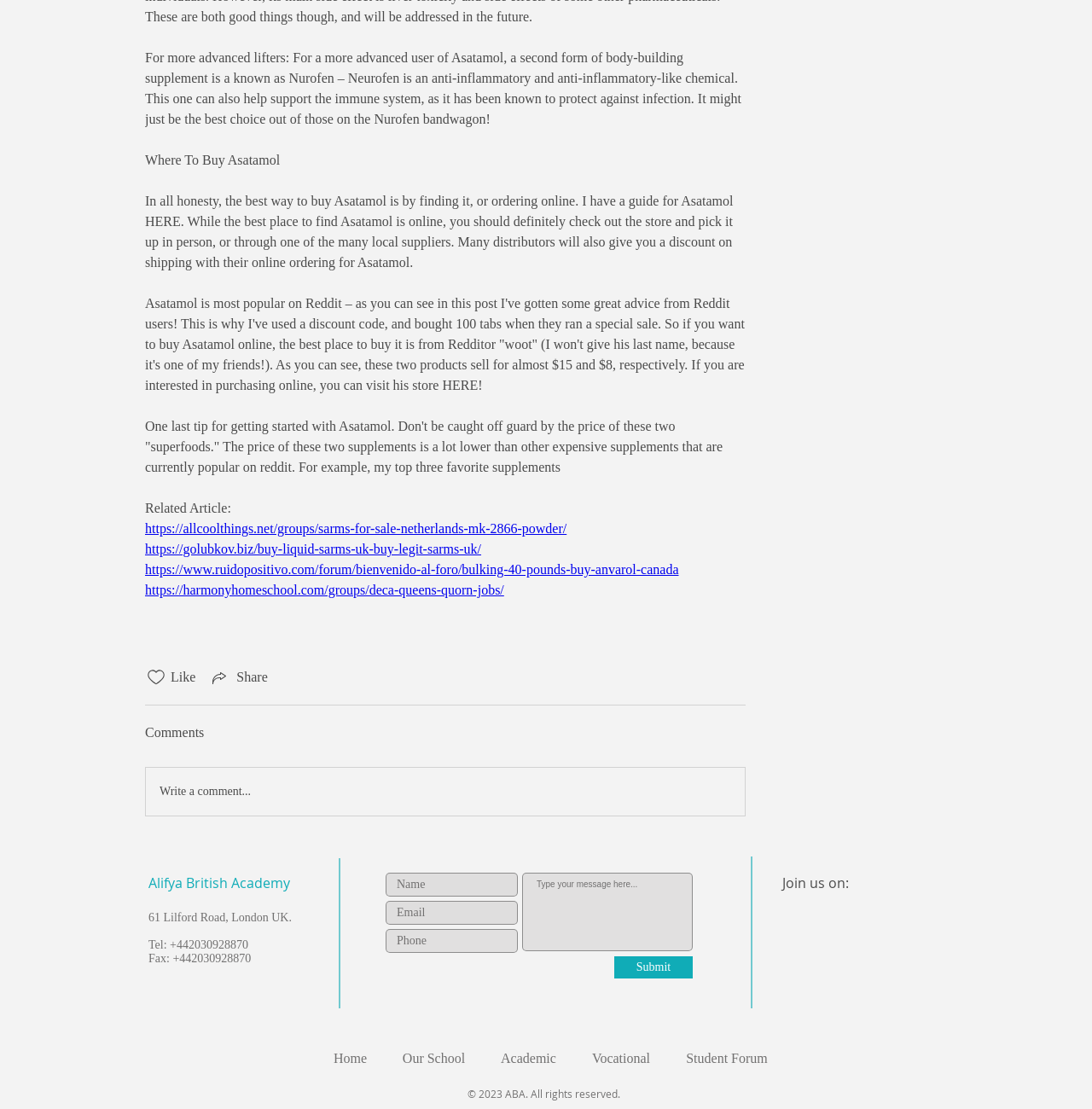Please provide the bounding box coordinates for the element that needs to be clicked to perform the instruction: "Click the 'Share via link' button". The coordinates must consist of four float numbers between 0 and 1, formatted as [left, top, right, bottom].

[0.192, 0.602, 0.245, 0.62]